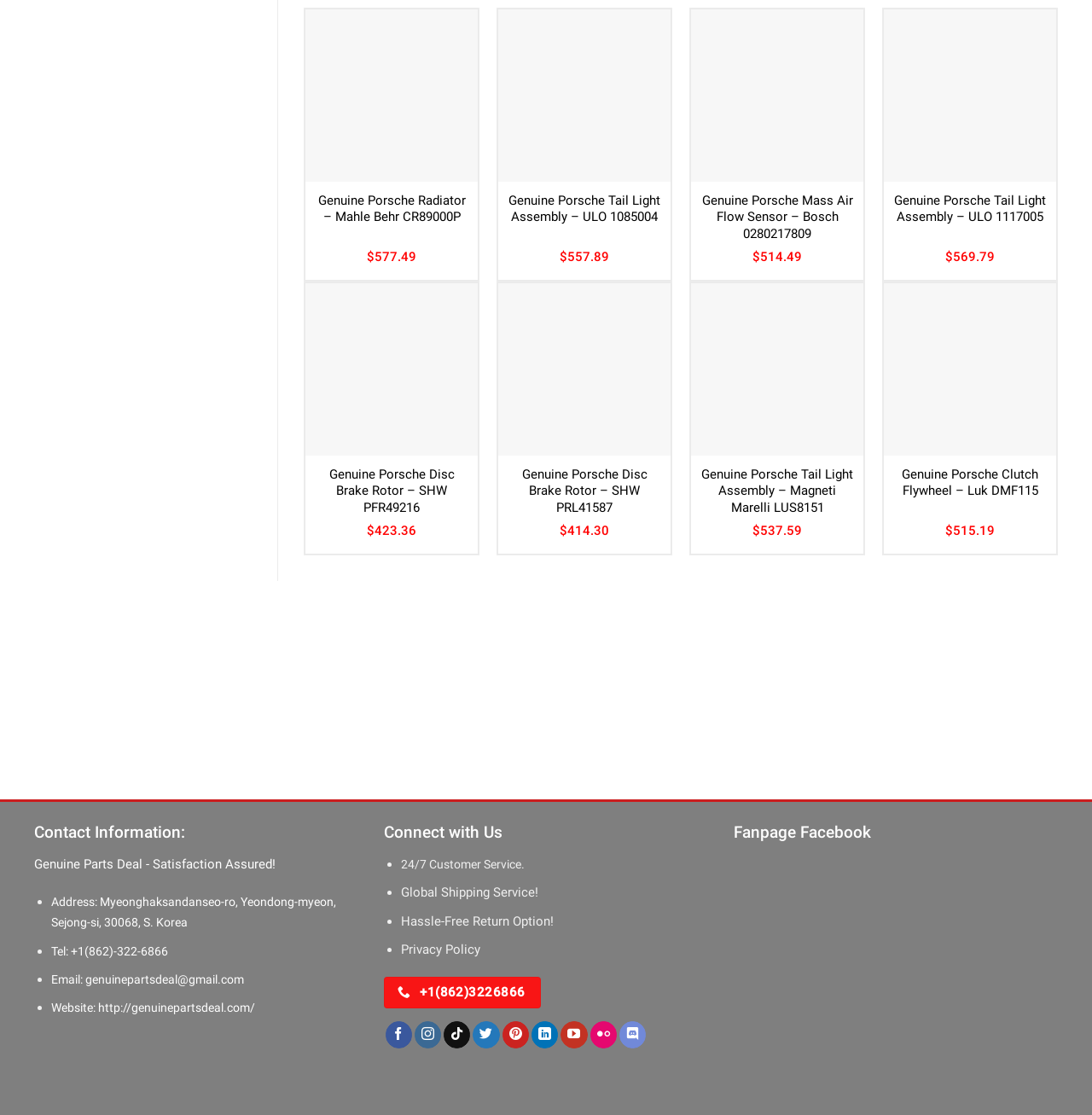How many products are listed on this page?
From the details in the image, provide a complete and detailed answer to the question.

I counted the number of links with product names, such as 'Genuine Porsche Radiator – Mahle Behr CR89000P', and found 12 products listed on this page.